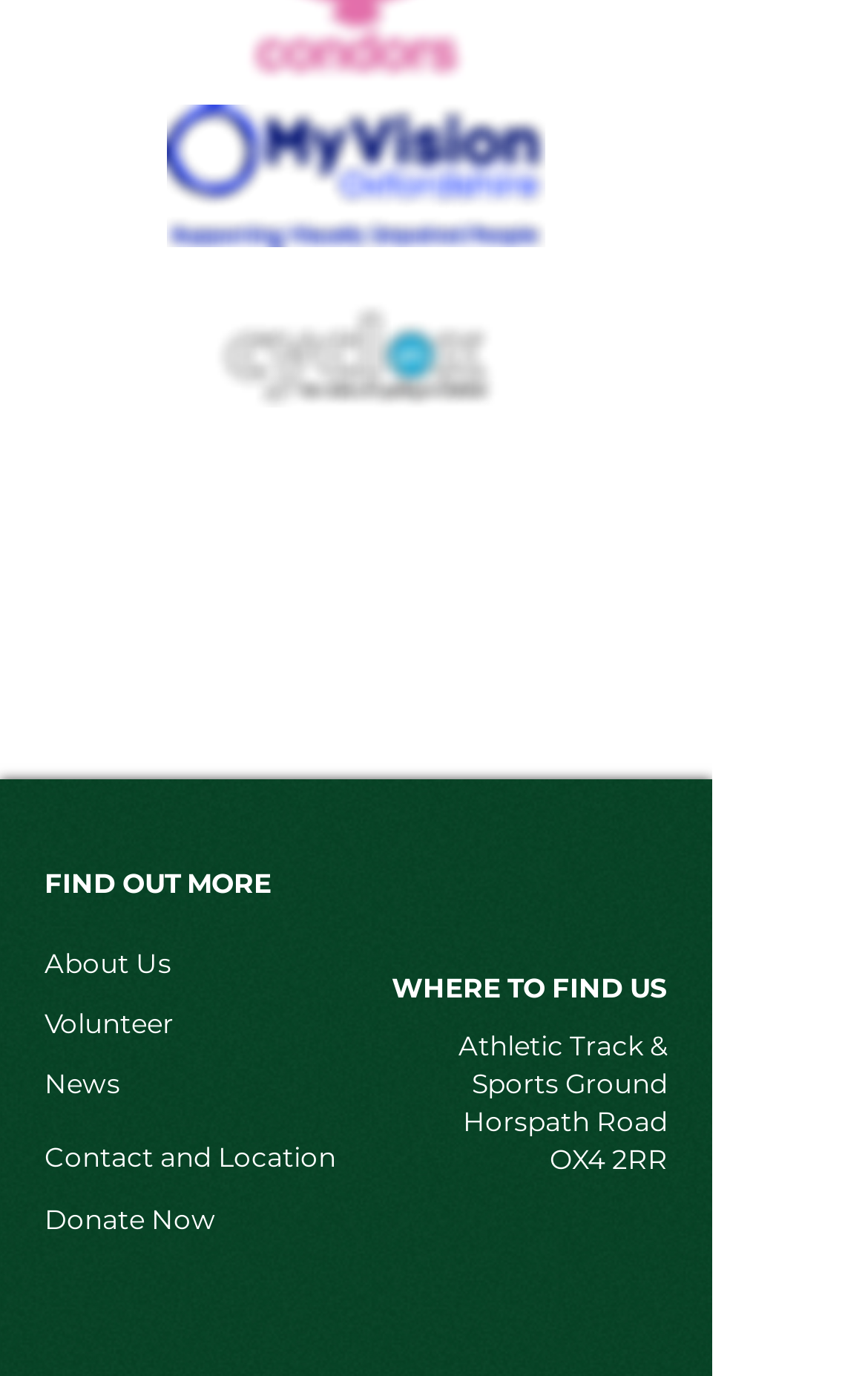How many navigation links are available?
Answer the question with a detailed explanation, including all necessary information.

The navigation links can be found in the navigation element labeled 'Slides'. There are two link elements within this navigation, one for 'Slide 1' and one for 'Slide 2'.